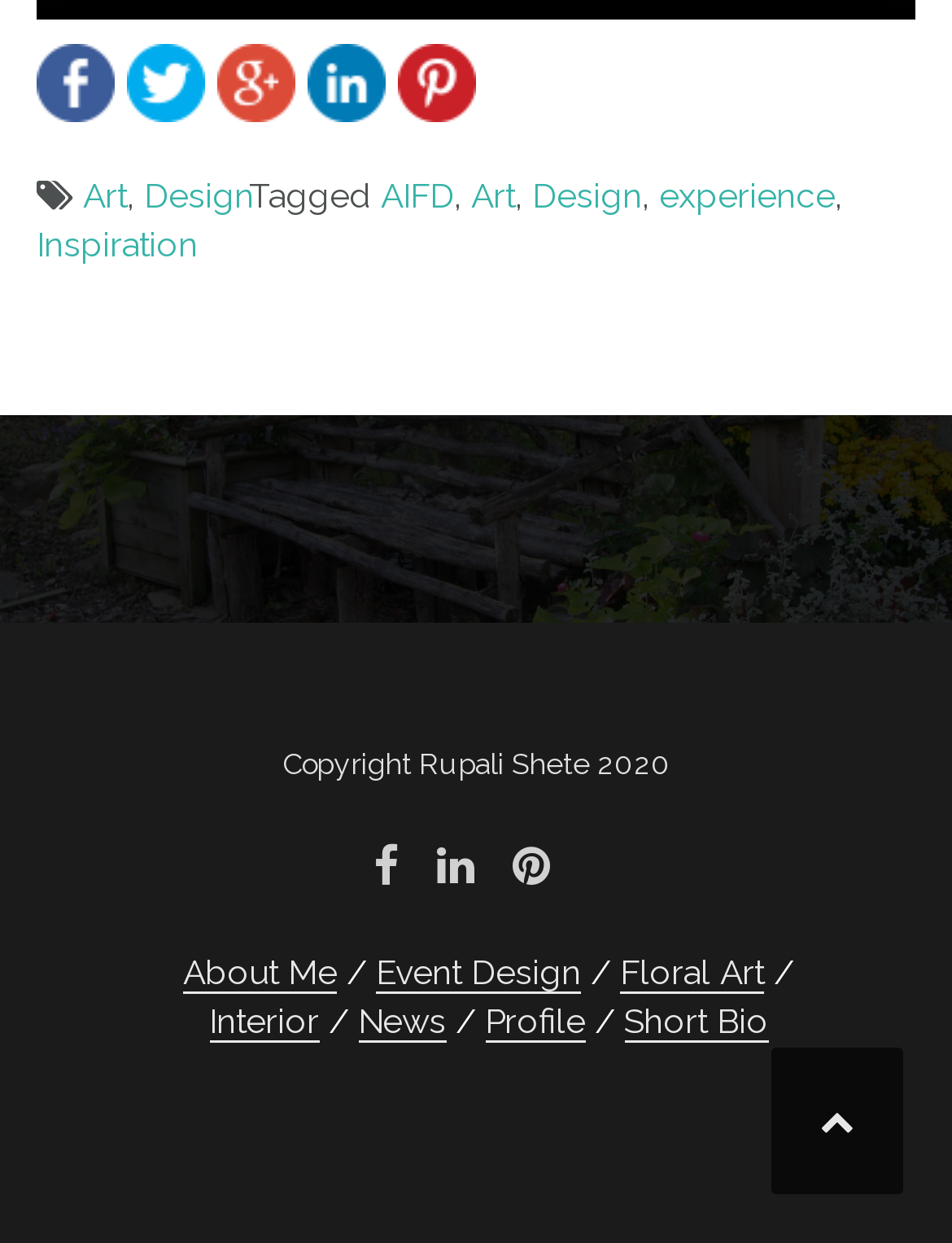What is the last item in the post navigation section?
Answer the question with a detailed explanation, including all necessary information.

I looked at the post navigation section, which is indicated by the 'Post navigation' heading, and found that the last item in this section is a link with the text 'experience'.